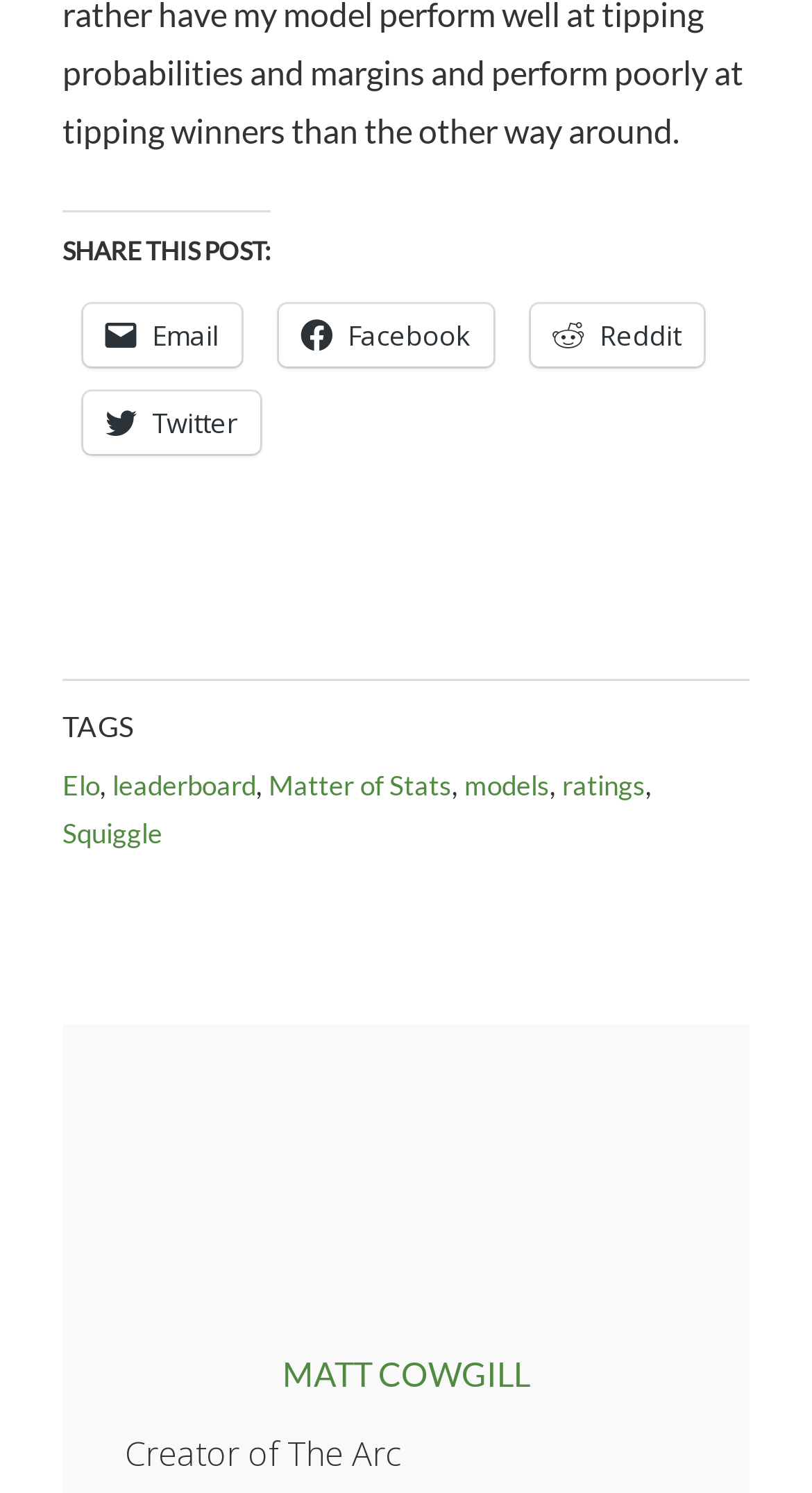Locate the bounding box coordinates of the element to click to perform the following action: 'Check the ratings tag'. The coordinates should be given as four float values between 0 and 1, in the form of [left, top, right, bottom].

[0.692, 0.515, 0.795, 0.538]